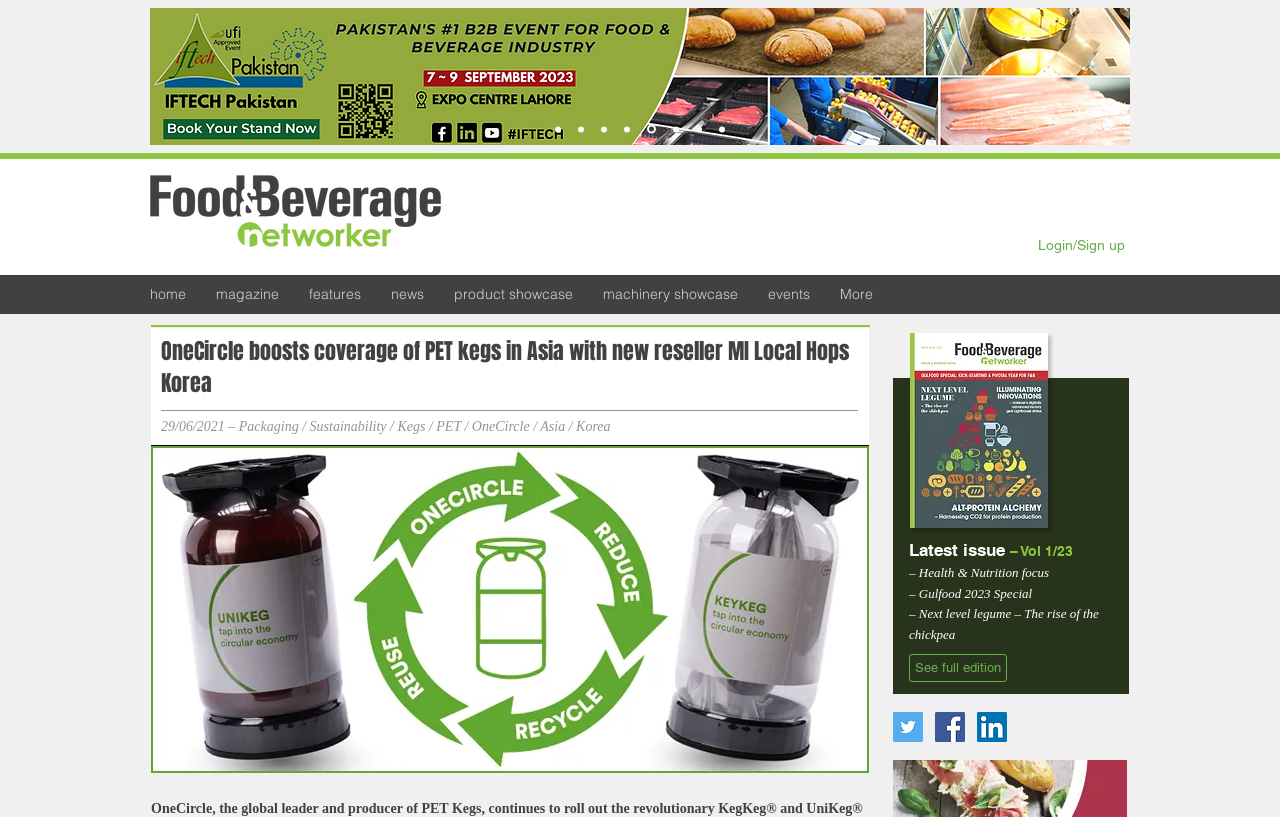What is the title of the slideshow region?
Analyze the screenshot and provide a detailed answer to the question.

I determined the title of the slideshow region by looking at the navigation element with the text 'Slides' inside the region element with the ID 'Slideshow'.